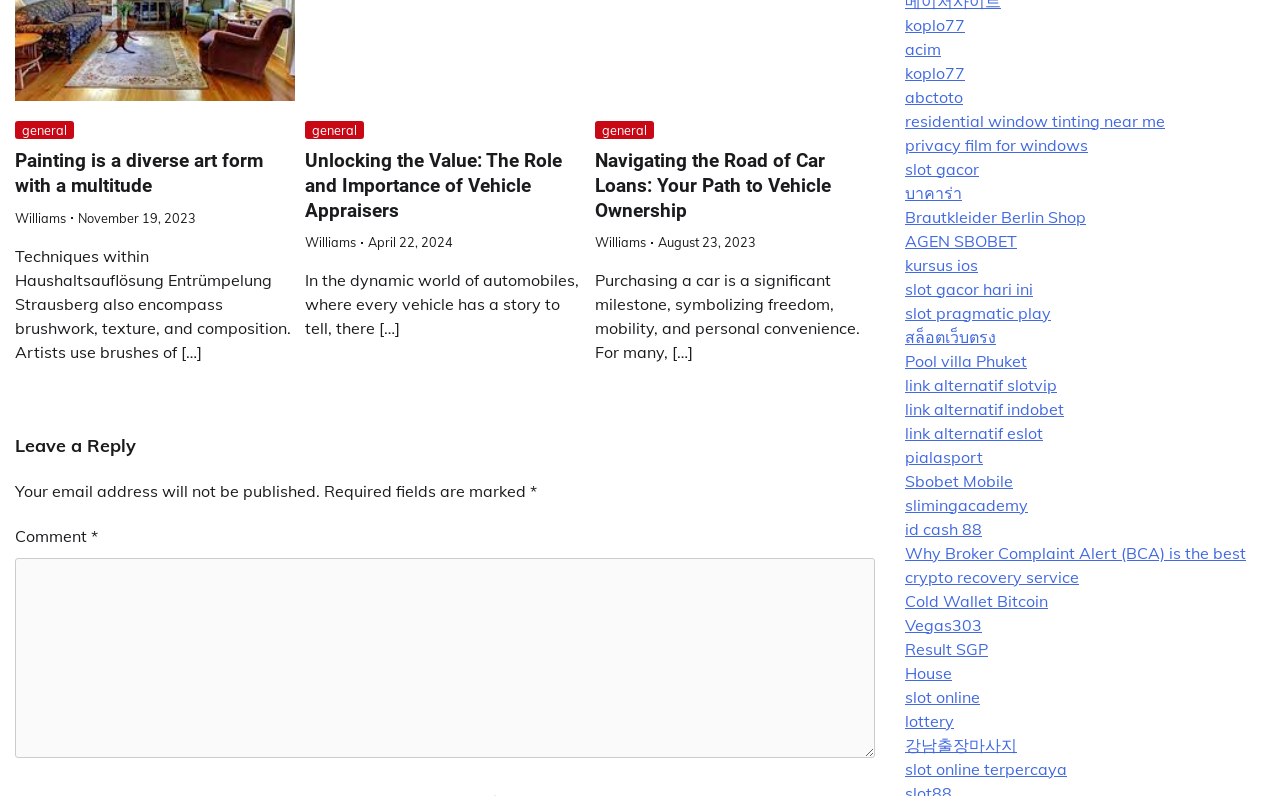Please specify the bounding box coordinates of the clickable section necessary to execute the following command: "Click on the link to navigate the road of car loans".

[0.465, 0.188, 0.649, 0.278]